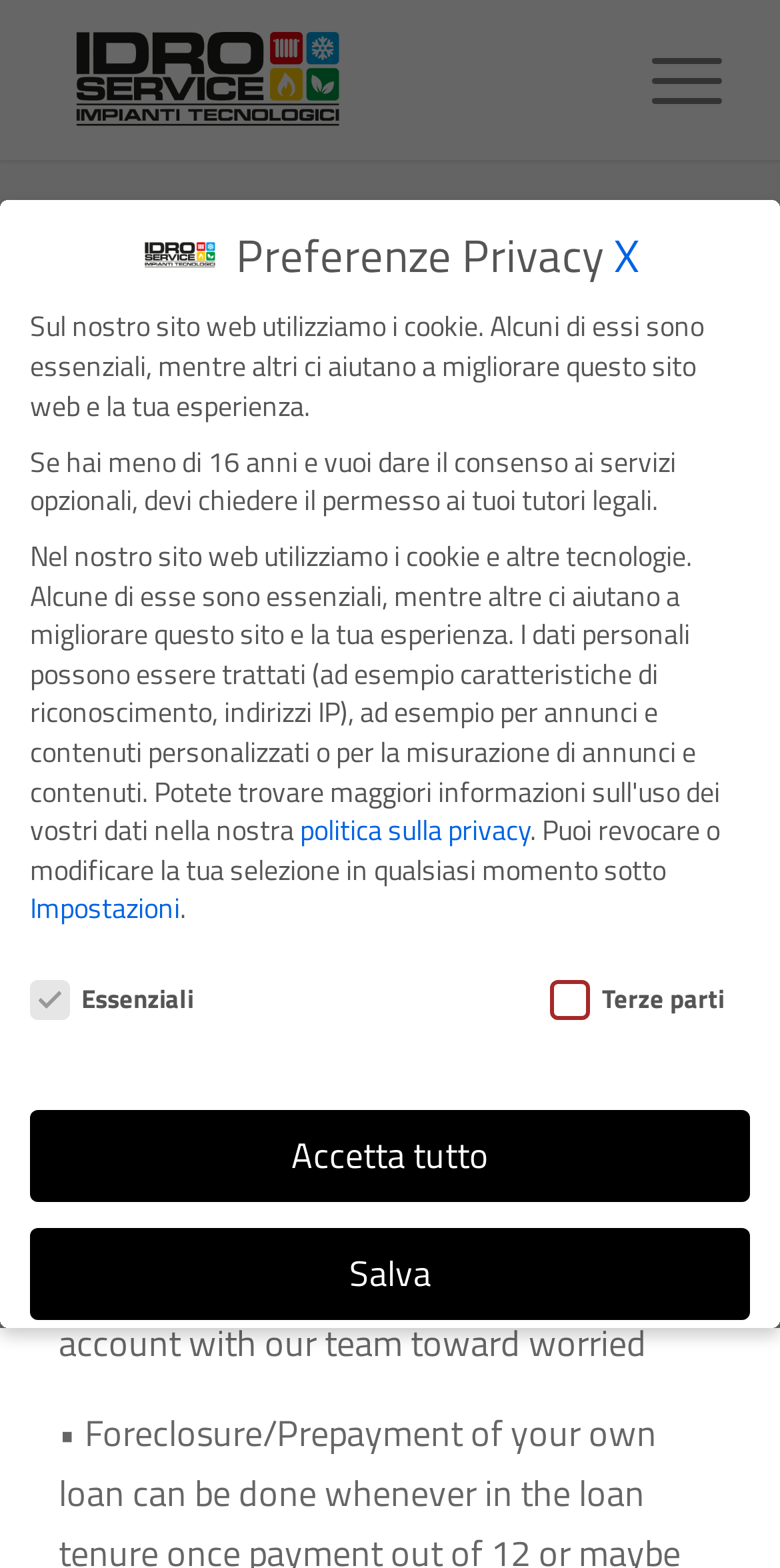Give a concise answer using one word or a phrase to the following question:
What is the name of the logo?

Idraulico Ferrara